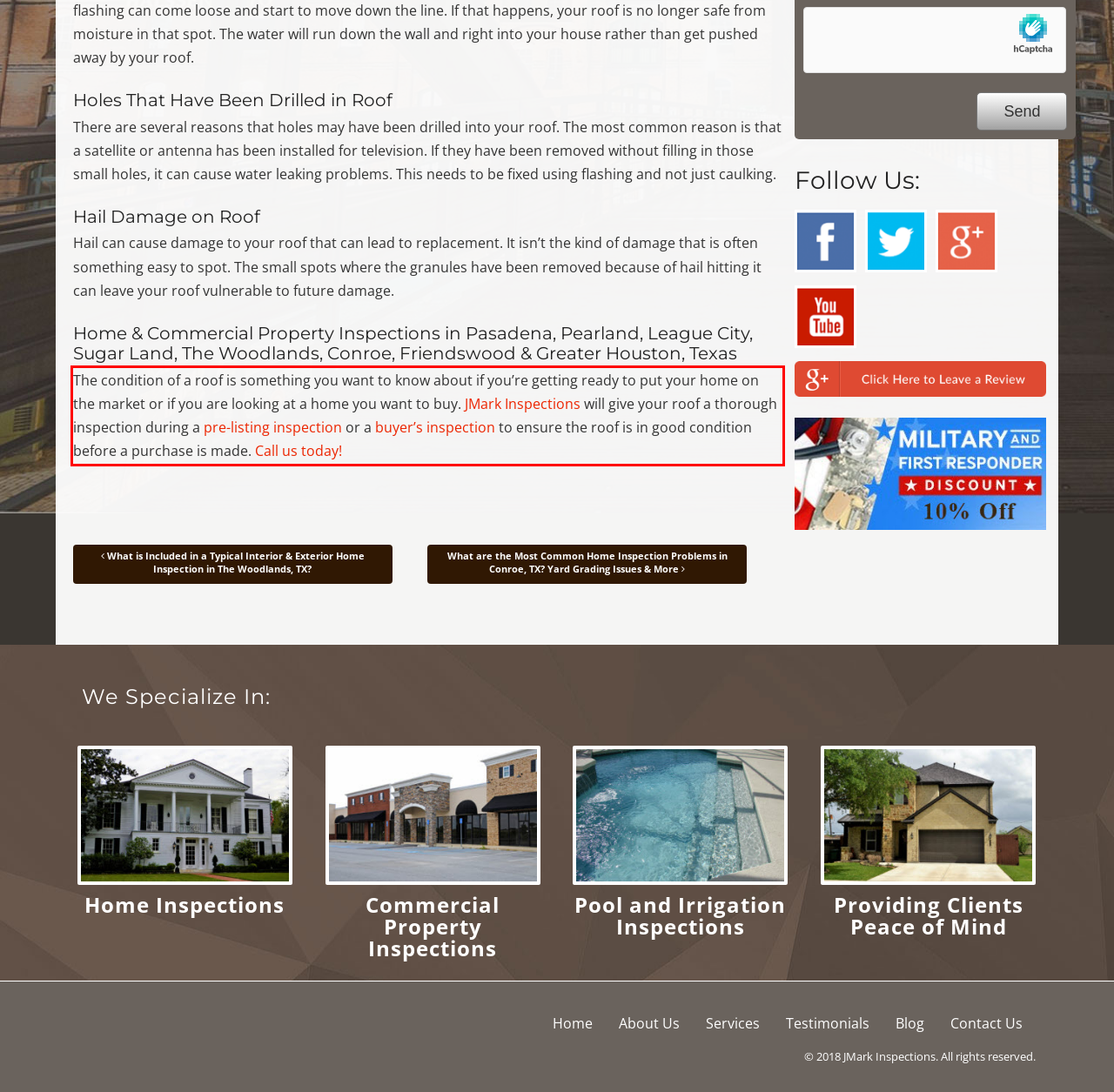Identify and transcribe the text content enclosed by the red bounding box in the given screenshot.

The condition of a roof is something you want to know about if you’re getting ready to put your home on the market or if you are looking at a home you want to buy. JMark Inspections will give your roof a thorough inspection during a pre-listing inspection or a buyer’s inspection to ensure the roof is in good condition before a purchase is made. Call us today!